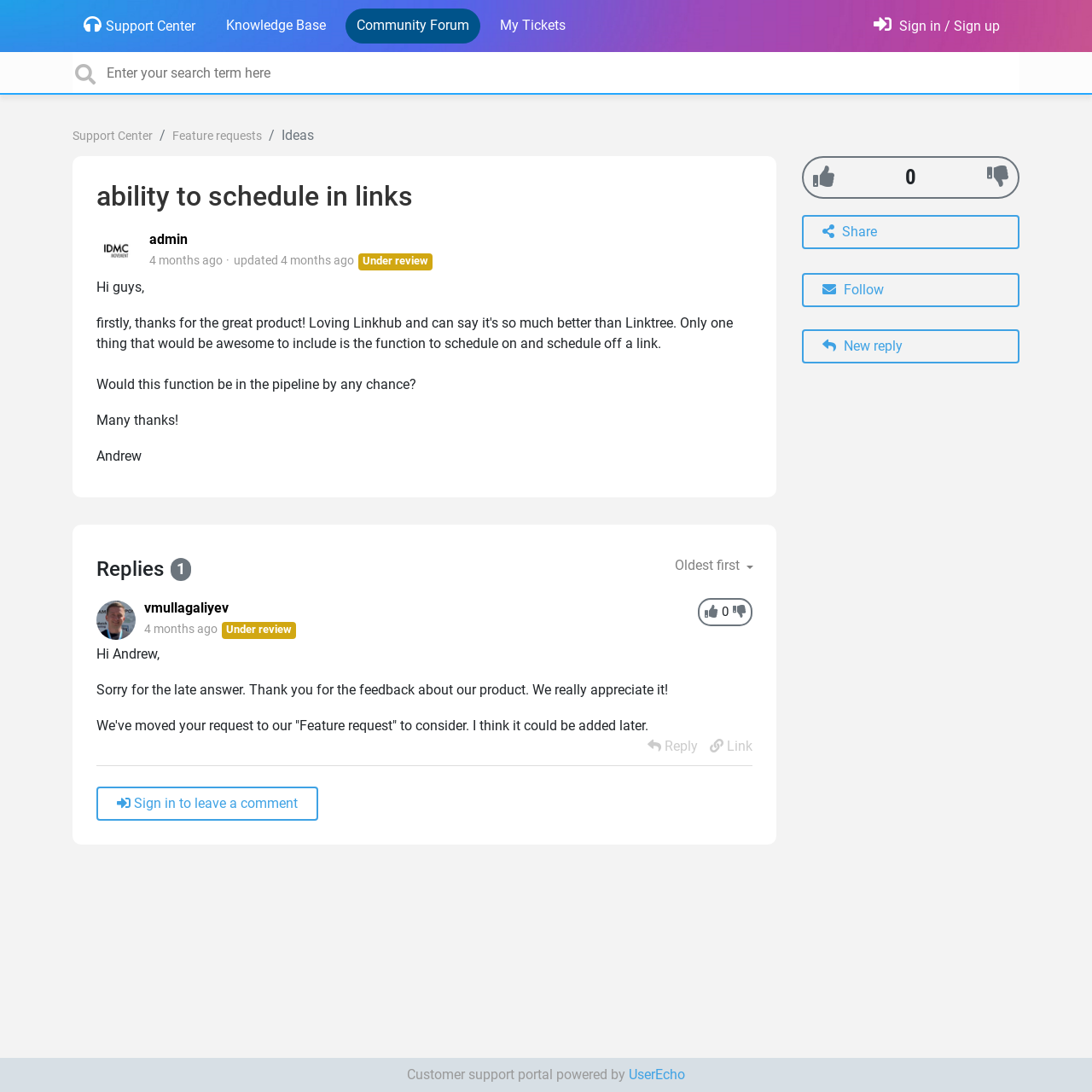Please find the bounding box for the UI component described as follows: "Ultimate Host & Domains".

None